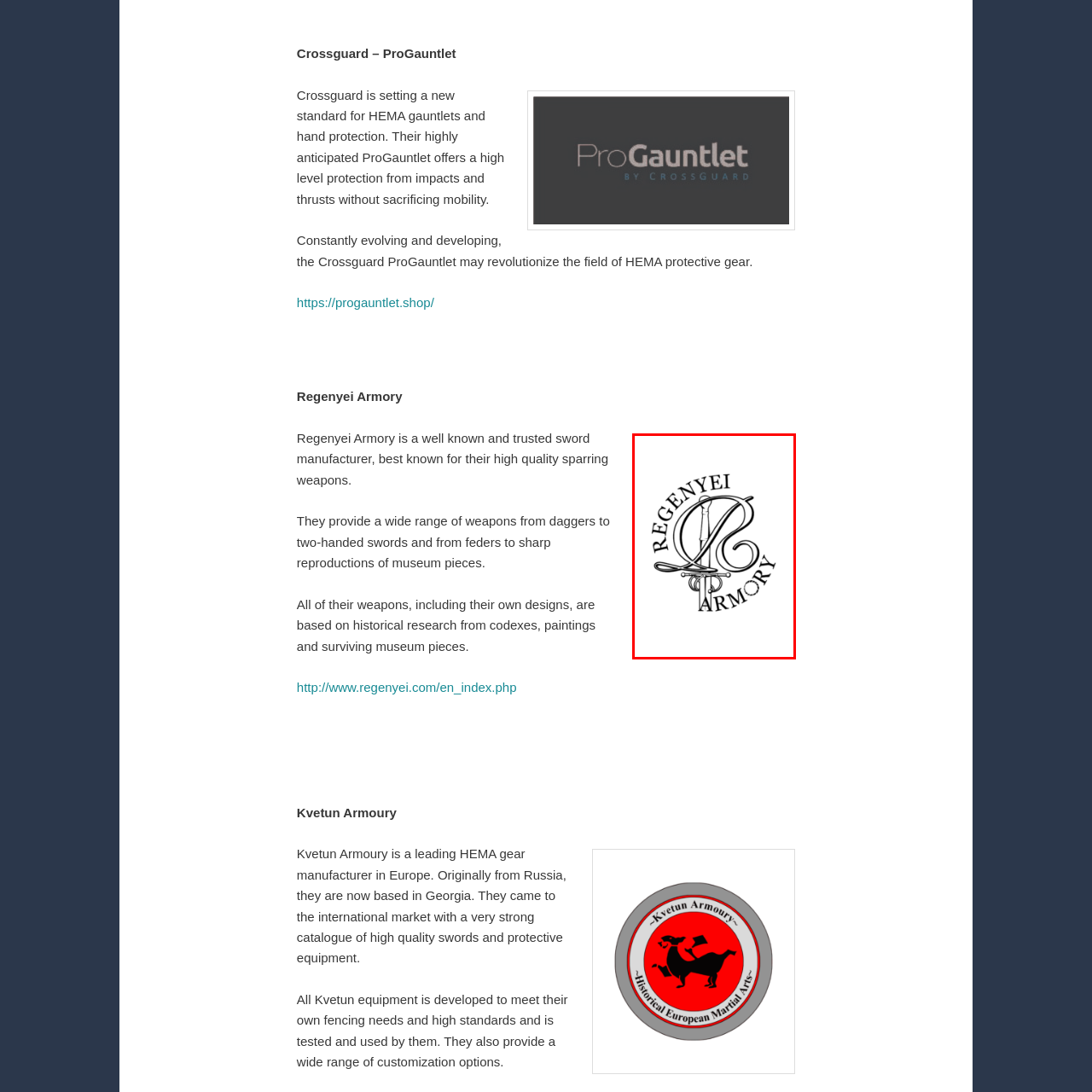Focus your attention on the image enclosed by the red boundary and provide a thorough answer to the question that follows, based on the image details: What is Regenyei Armory known for?

According to the caption, Regenyei Armory is a reputable sword manufacturer known for producing high-quality sparring weapons, which implies that they are recognized for their expertise in creating weapons for martial arts and historical reenactments.